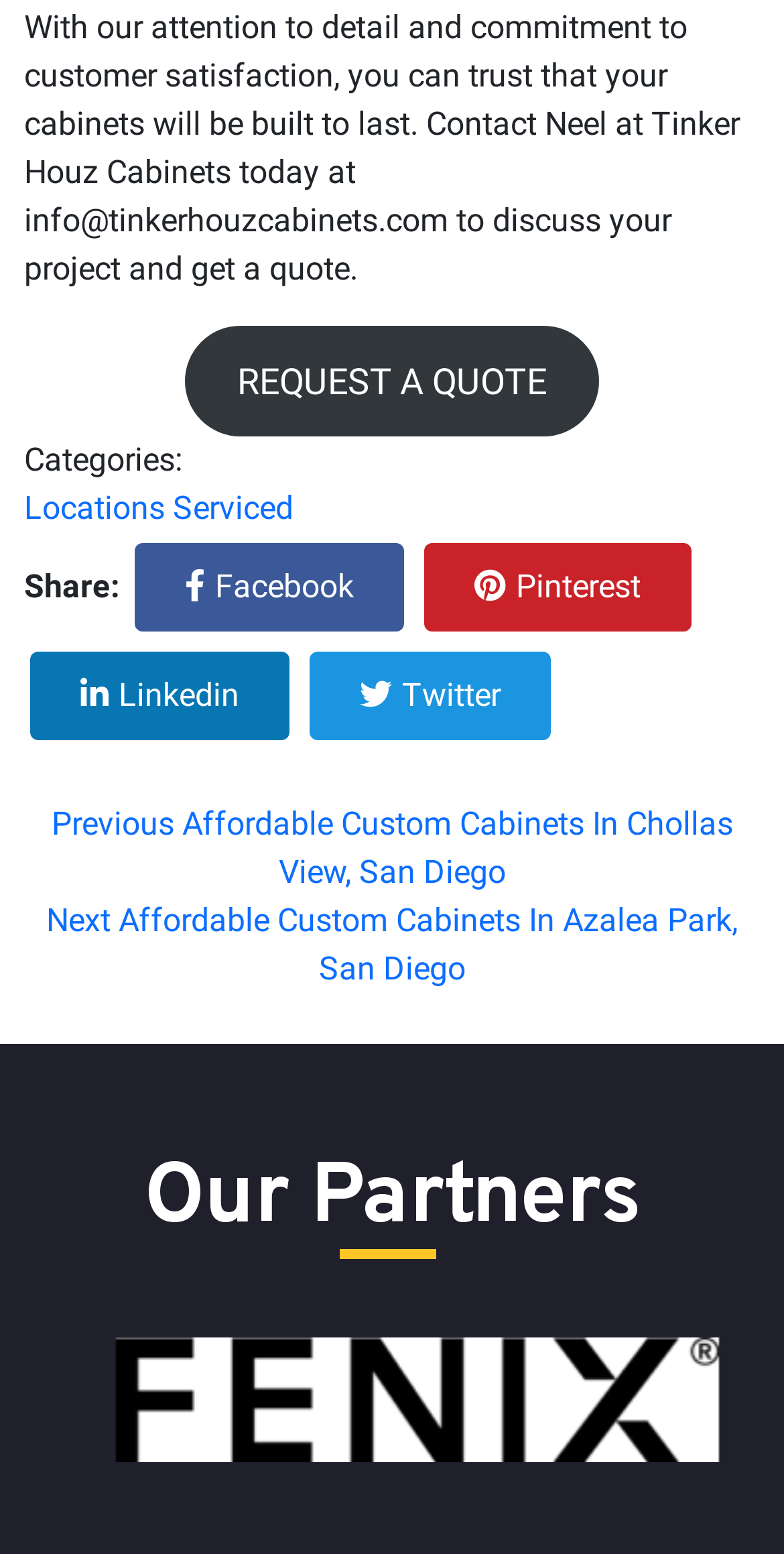Determine the bounding box coordinates of the clickable element to achieve the following action: 'Request a quote'. Provide the coordinates as four float values between 0 and 1, formatted as [left, top, right, bottom].

[0.236, 0.209, 0.764, 0.28]